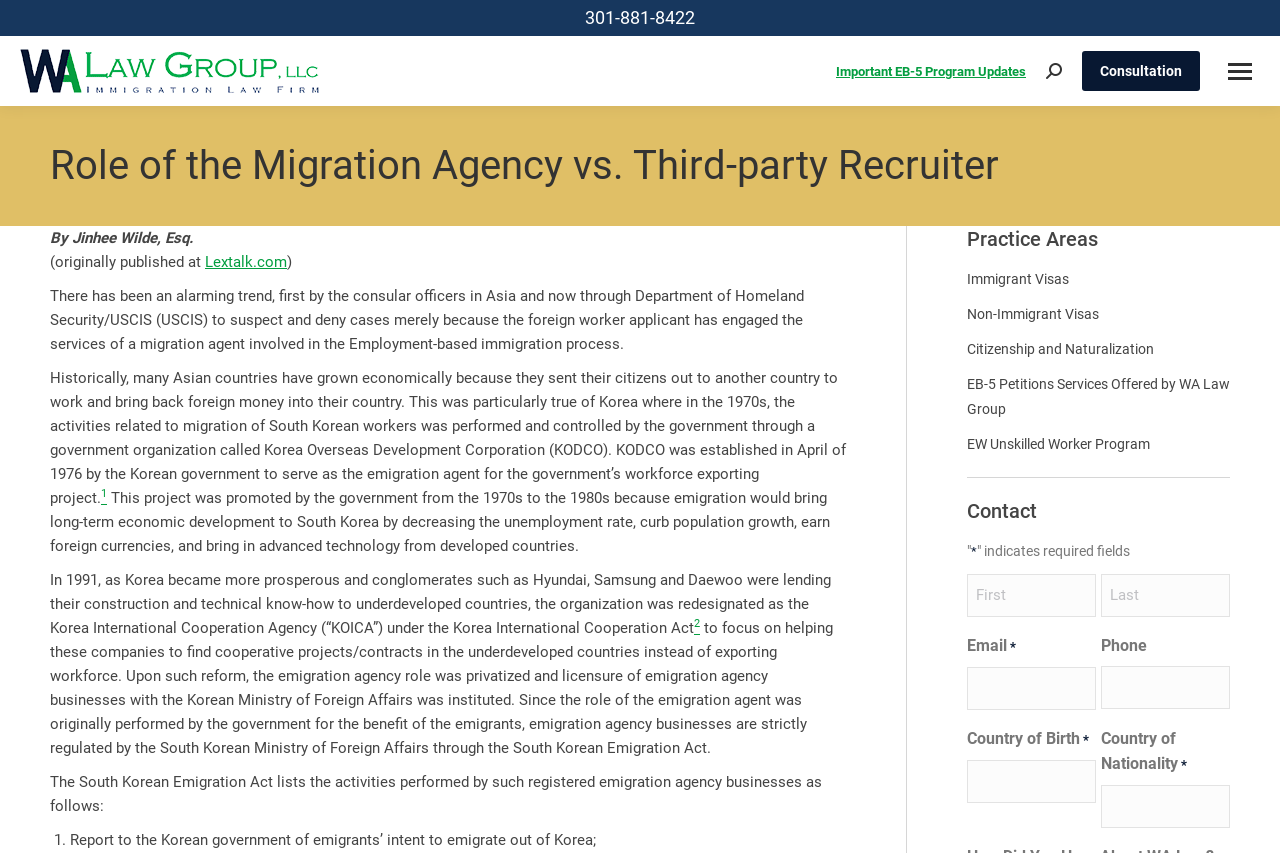Please locate the bounding box coordinates of the element's region that needs to be clicked to follow the instruction: "Read the article about EB-5 program updates". The bounding box coordinates should be provided as four float numbers between 0 and 1, i.e., [left, top, right, bottom].

[0.653, 0.074, 0.802, 0.092]